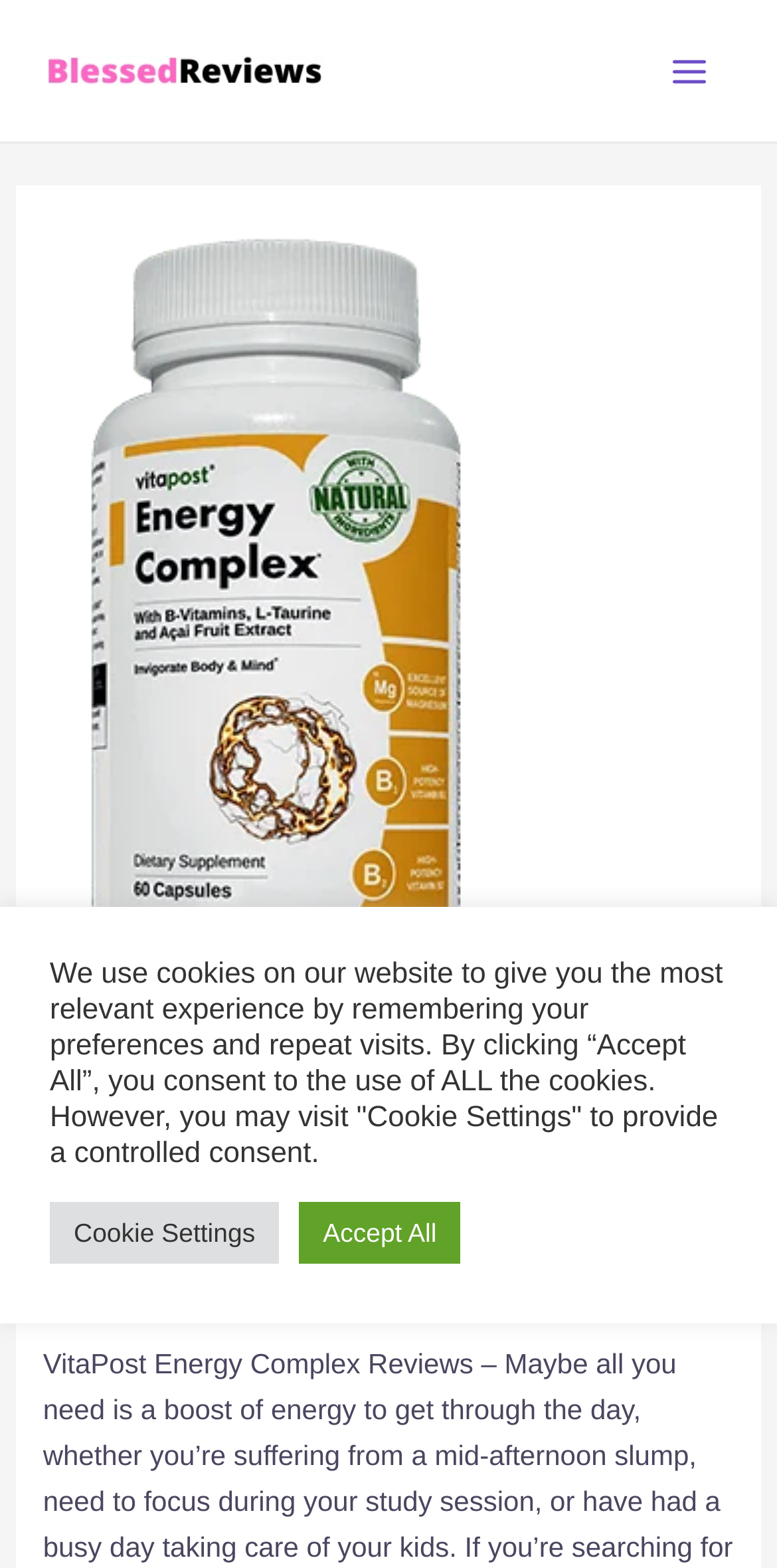How many social media sharing options are available?
Please elaborate on the answer to the question with detailed information.

The social media sharing options can be found at the bottom of the webpage, where there are four links: 'N Tweet', 'k Share', 's Share', and 'A Pin', indicating that there are four social media sharing options available.